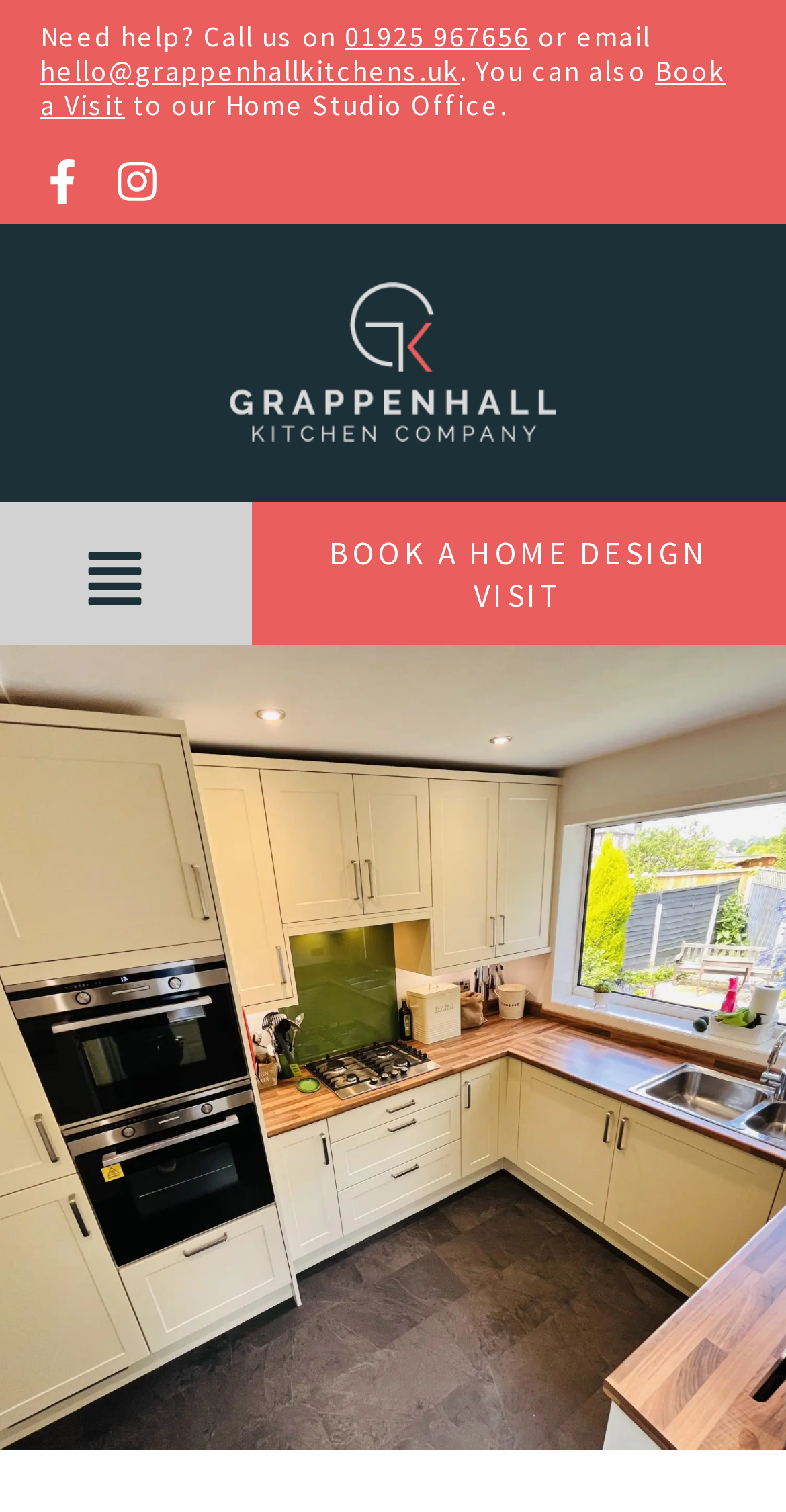What is the phone number to call for help?
Refer to the image and provide a one-word or short phrase answer.

01925 967656